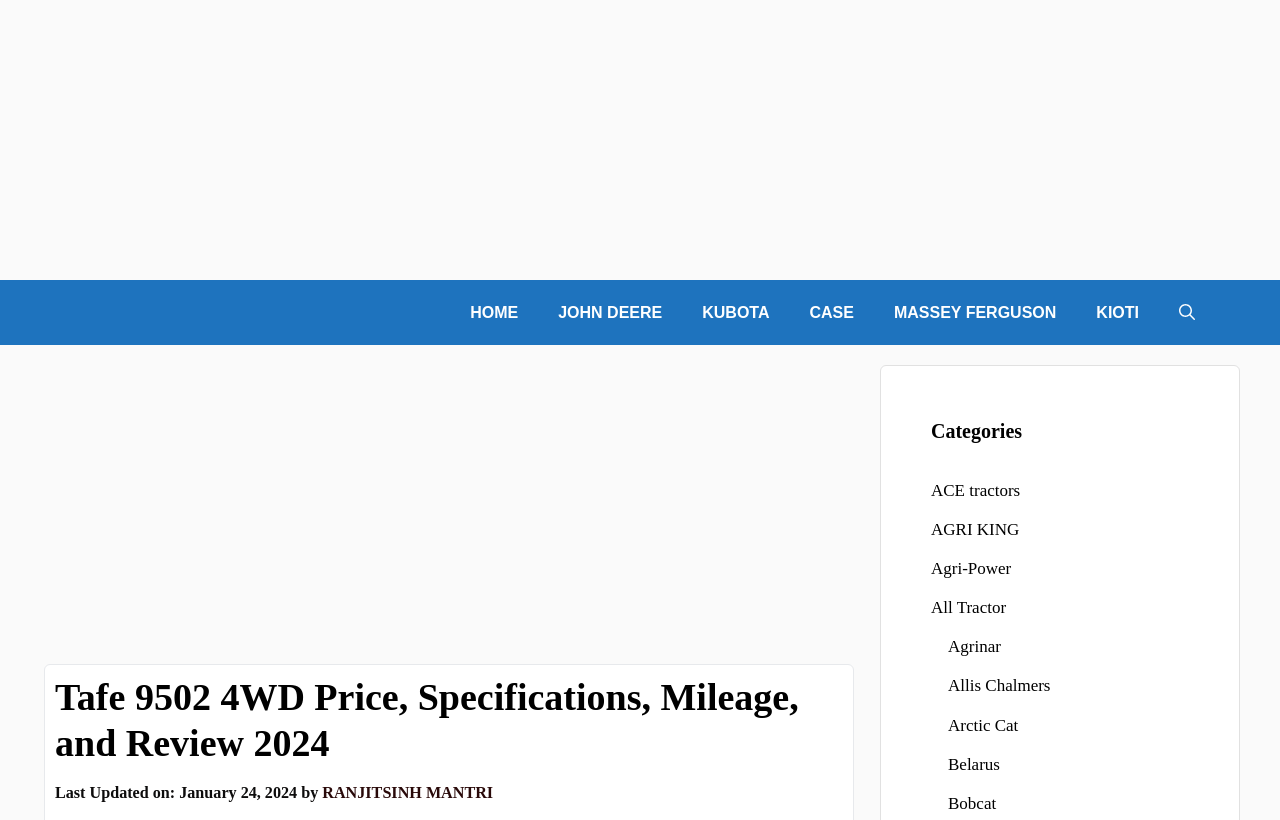Identify the bounding box coordinates of the region that should be clicked to execute the following instruction: "Visit the HOME page".

[0.352, 0.341, 0.42, 0.421]